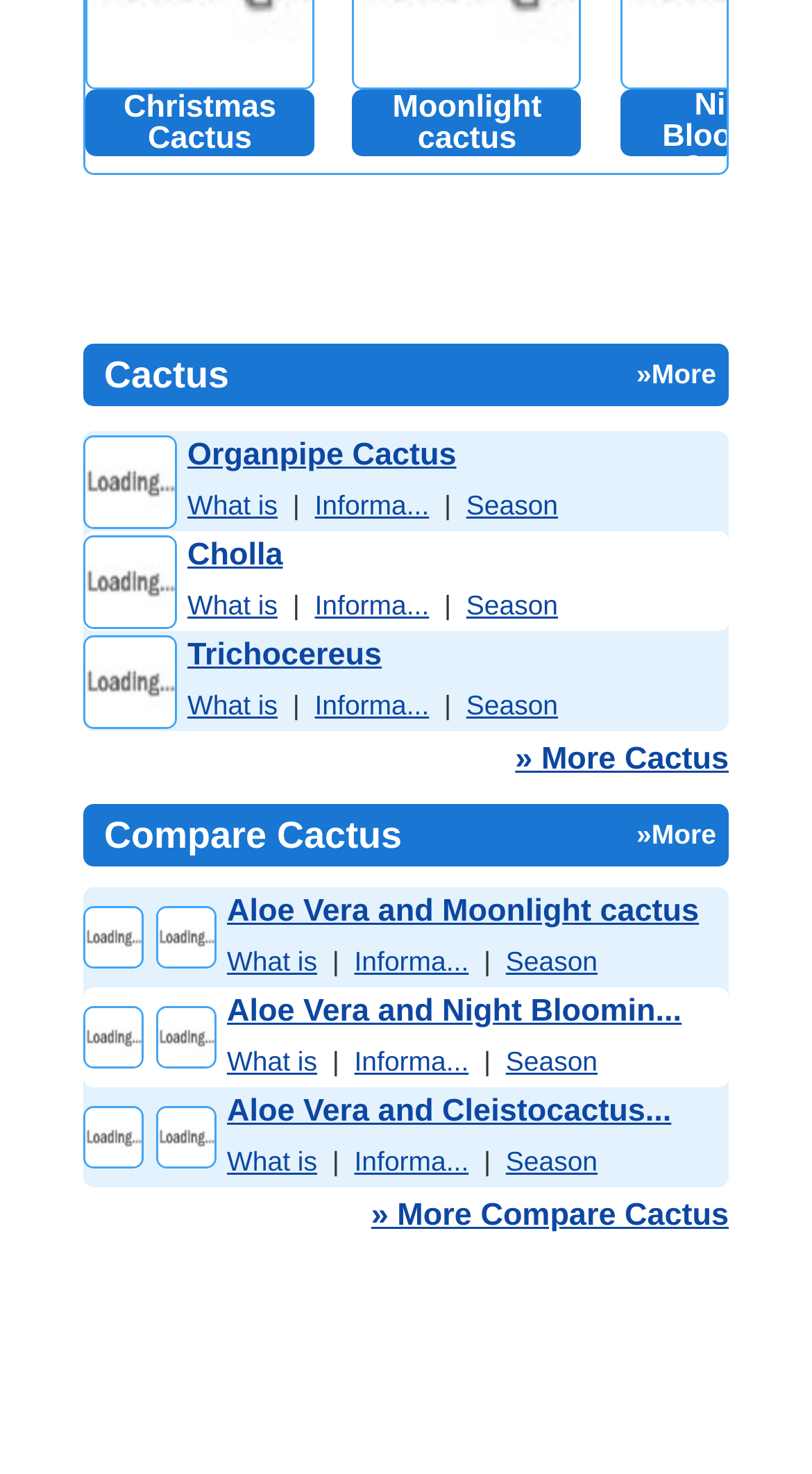How many comparison tables are there?
Please provide a detailed and thorough answer to the question.

I found two tables on the webpage, one listing different types of cacti and another comparing different cacti. Therefore, there are 2 comparison tables.